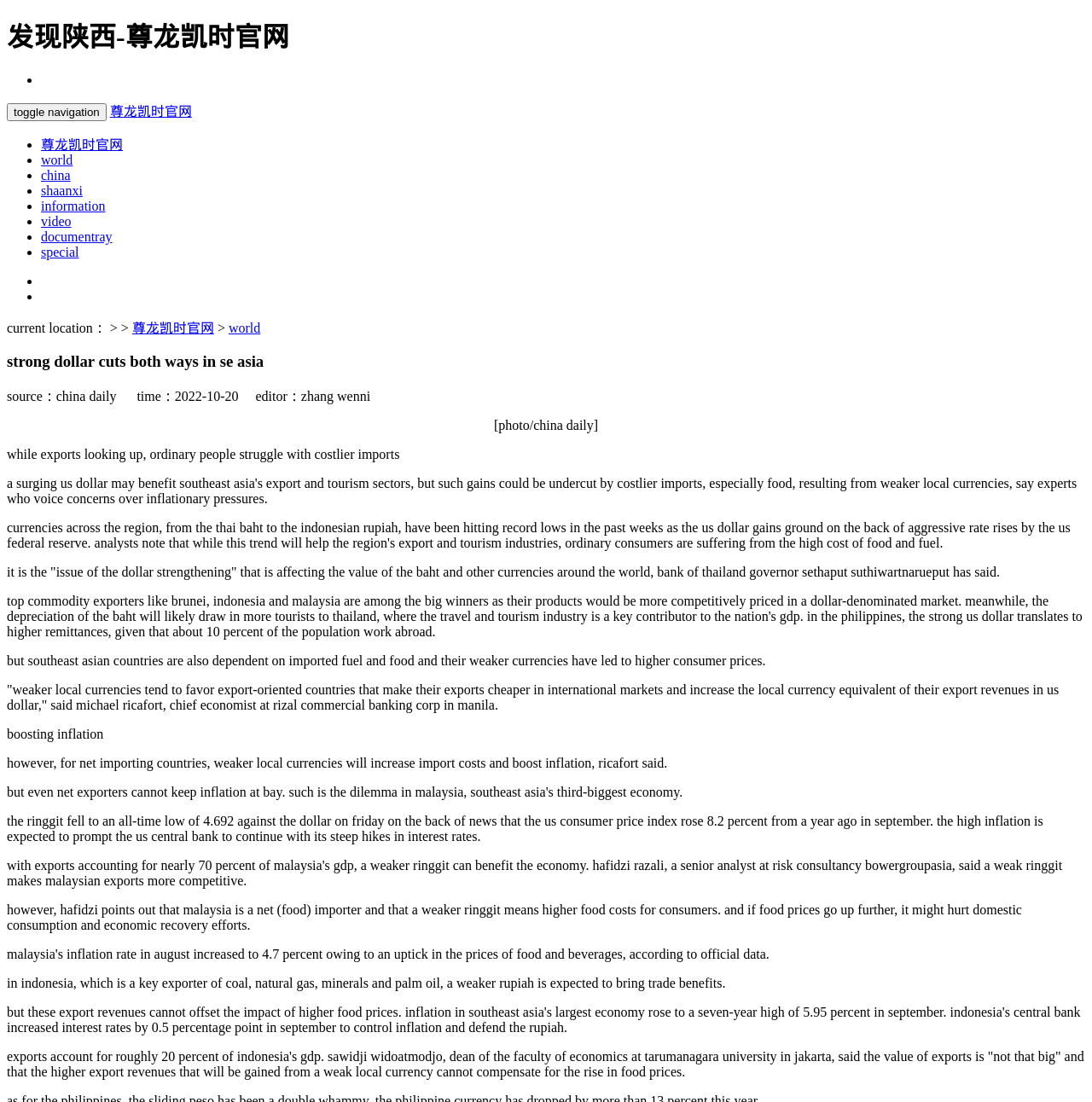Please find the bounding box coordinates of the clickable region needed to complete the following instruction: "Toggle navigation". The bounding box coordinates must consist of four float numbers between 0 and 1, i.e., [left, top, right, bottom].

[0.006, 0.094, 0.097, 0.11]